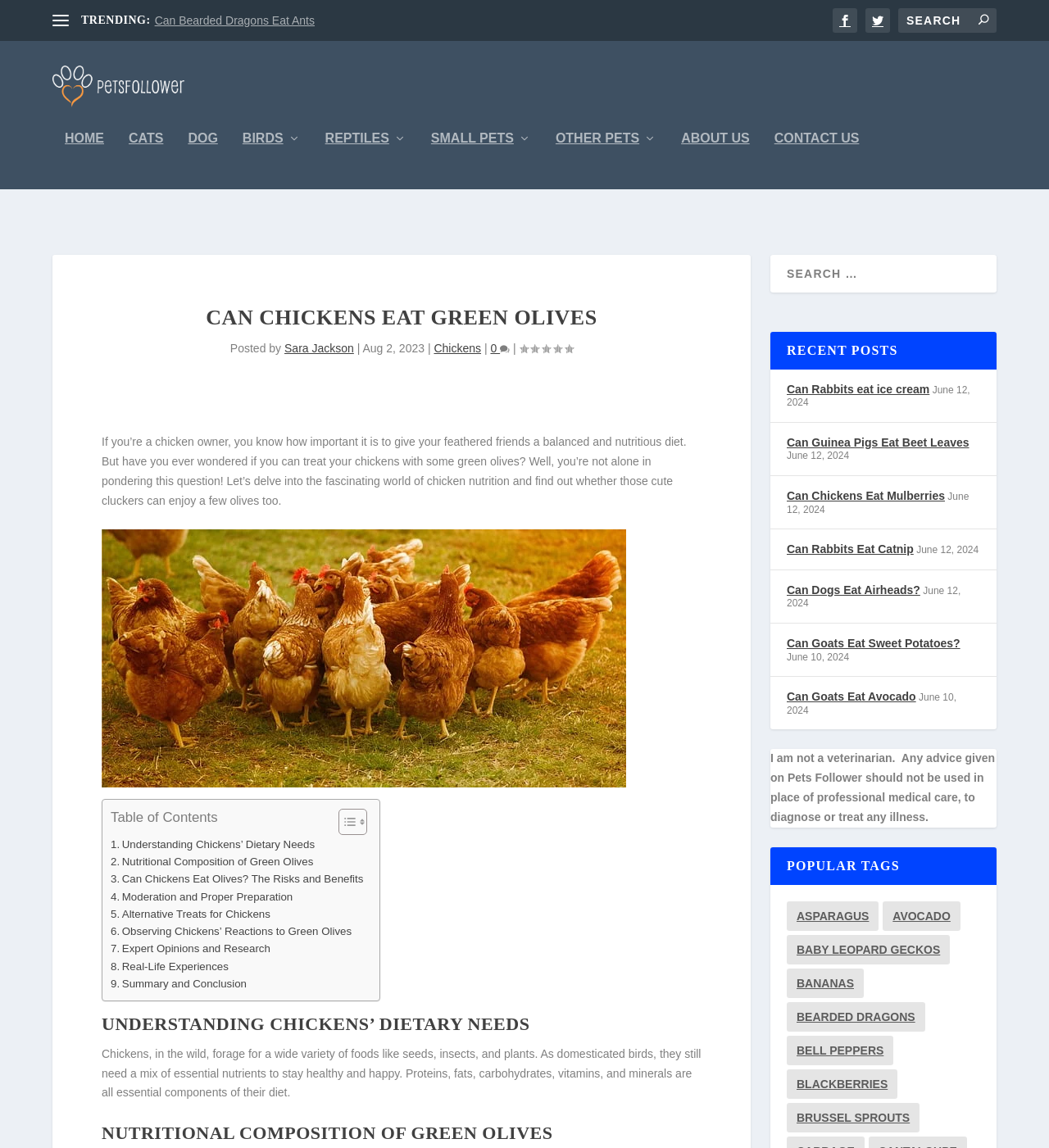Please answer the following question using a single word or phrase: 
What is the purpose of the table of contents?

To navigate the article